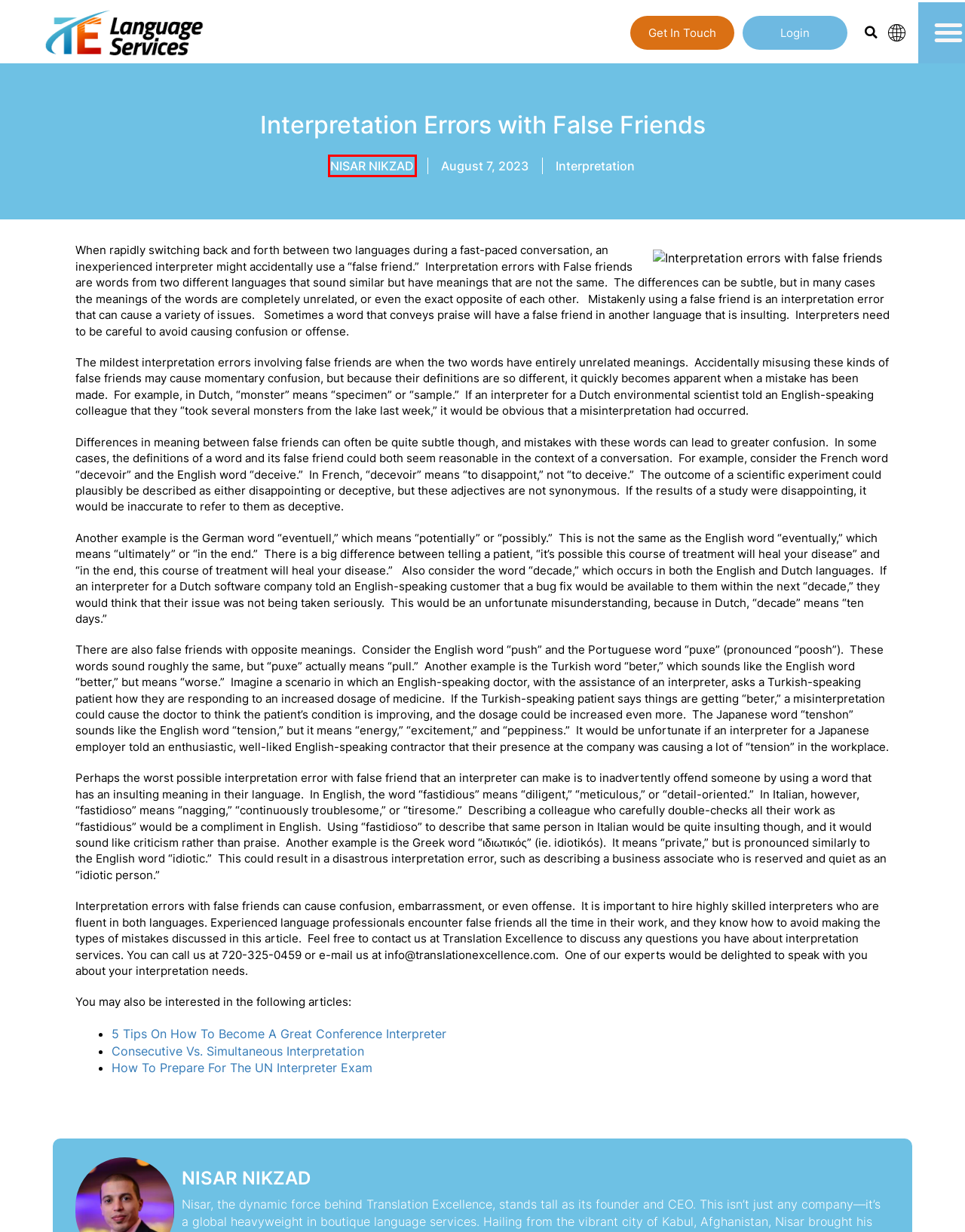Given a webpage screenshot featuring a red rectangle around a UI element, please determine the best description for the new webpage that appears after the element within the bounding box is clicked. The options are:
A. How to Prepare for the UN Interpreter Exam: A Step-by-Step Guide
B. Consecutive vs. Simultaneous Interpretation
C. 5 Tips on How to Become a Great Conference Interpreter
D. Log In - Translation Excellence
E. August 7, 2023 - Translation Excellence
F. Local Linguist & Interpreters | Denver, CO | Washington, DC | Translation Excellence
G. NISAR NIKZAD
H. Unlock Language Services Excellence | Interpretation Blogs

G